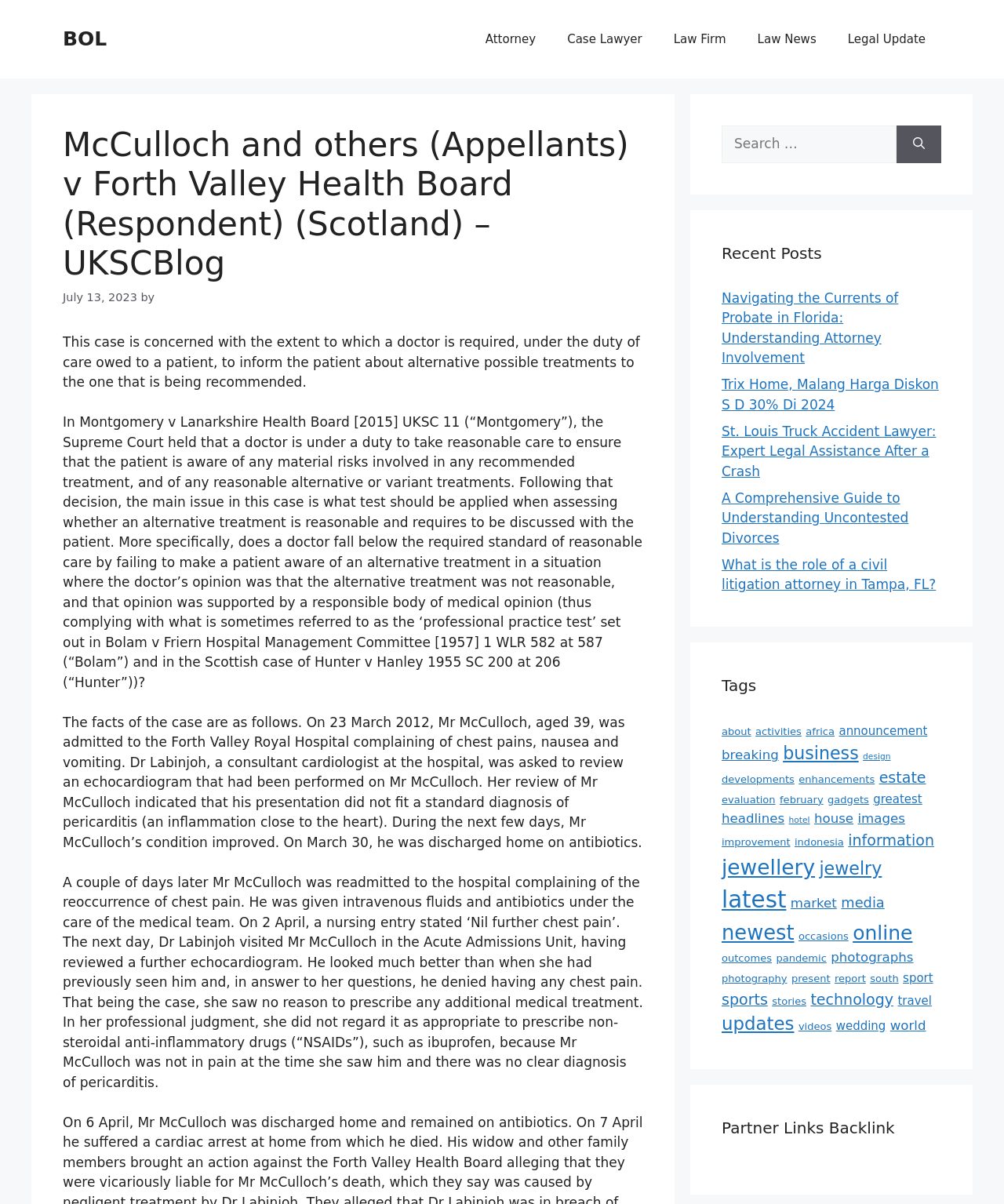Please provide a brief answer to the question using only one word or phrase: 
What was Mr McCulloch's age when he was admitted to the hospital?

39